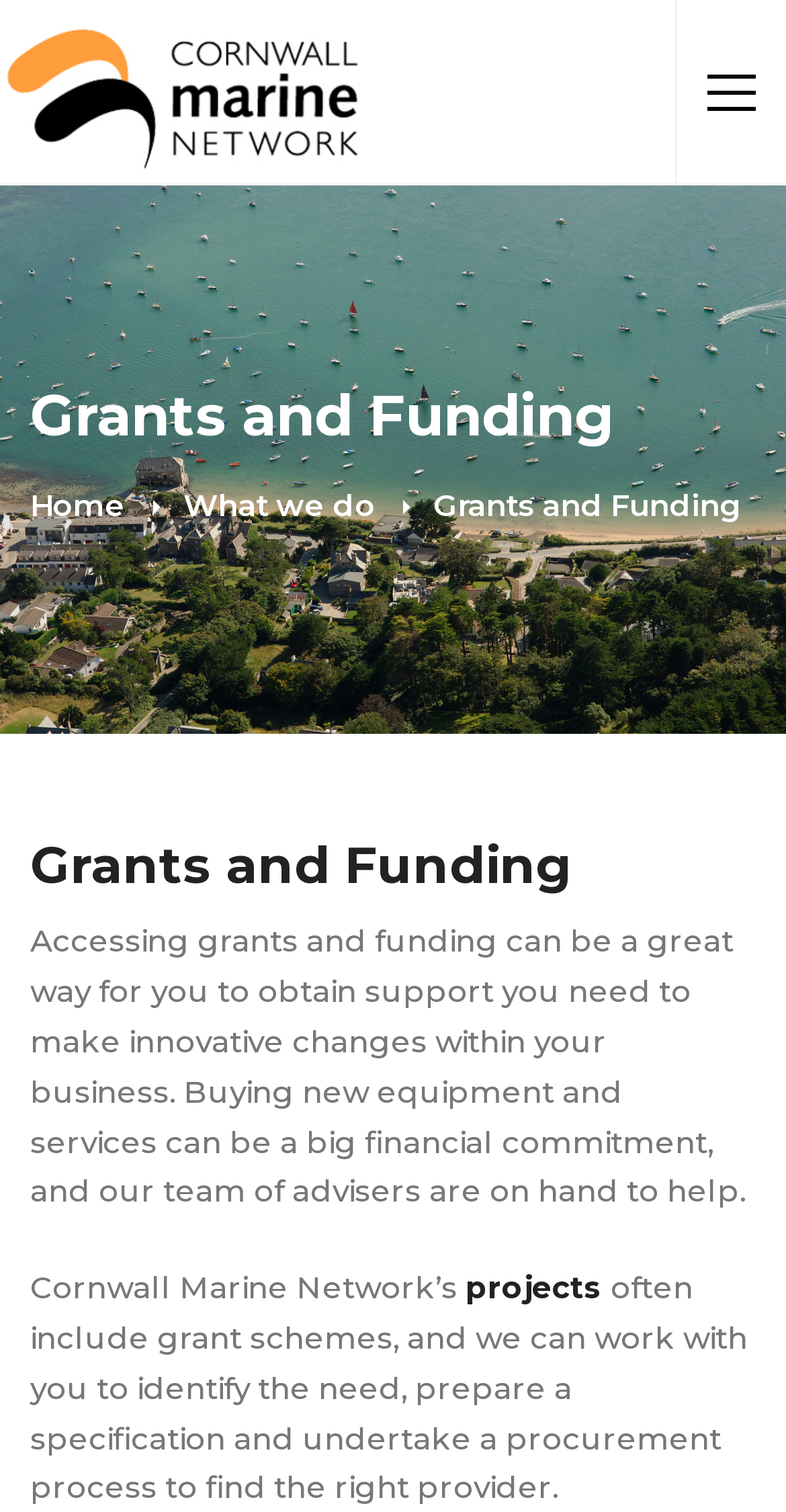Carefully examine the image and provide an in-depth answer to the question: What is the process of finding the right provider?

I inferred the answer by reading the static text that says 'we can work with you to identify the need, prepare a specification and undertake a procurement process to find the right provider.' This indicates that the process of finding the right provider involves a procurement process.